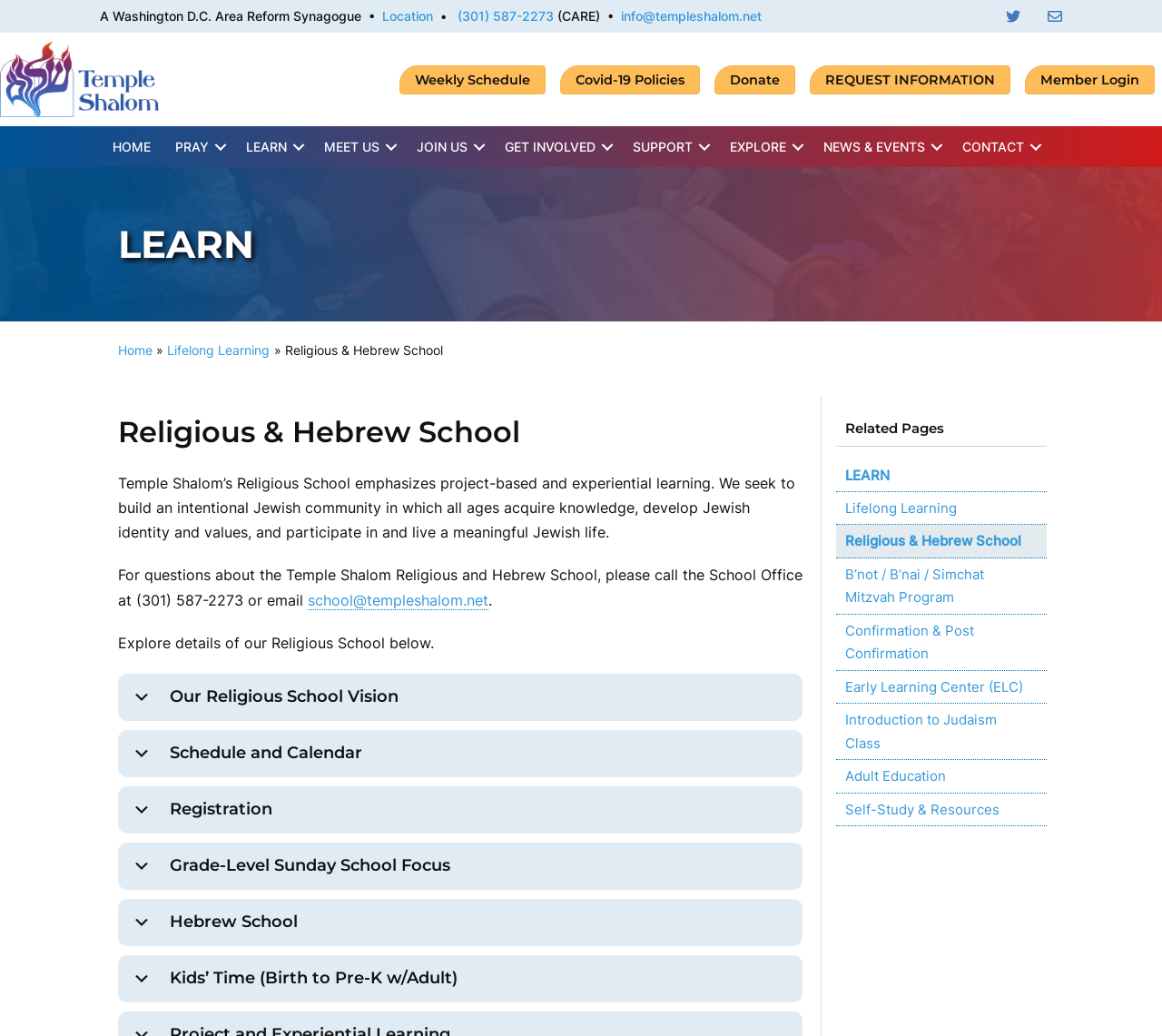Locate the bounding box coordinates of the item that should be clicked to fulfill the instruction: "Click the 'Hebrew School' tab".

[0.102, 0.868, 0.691, 0.913]